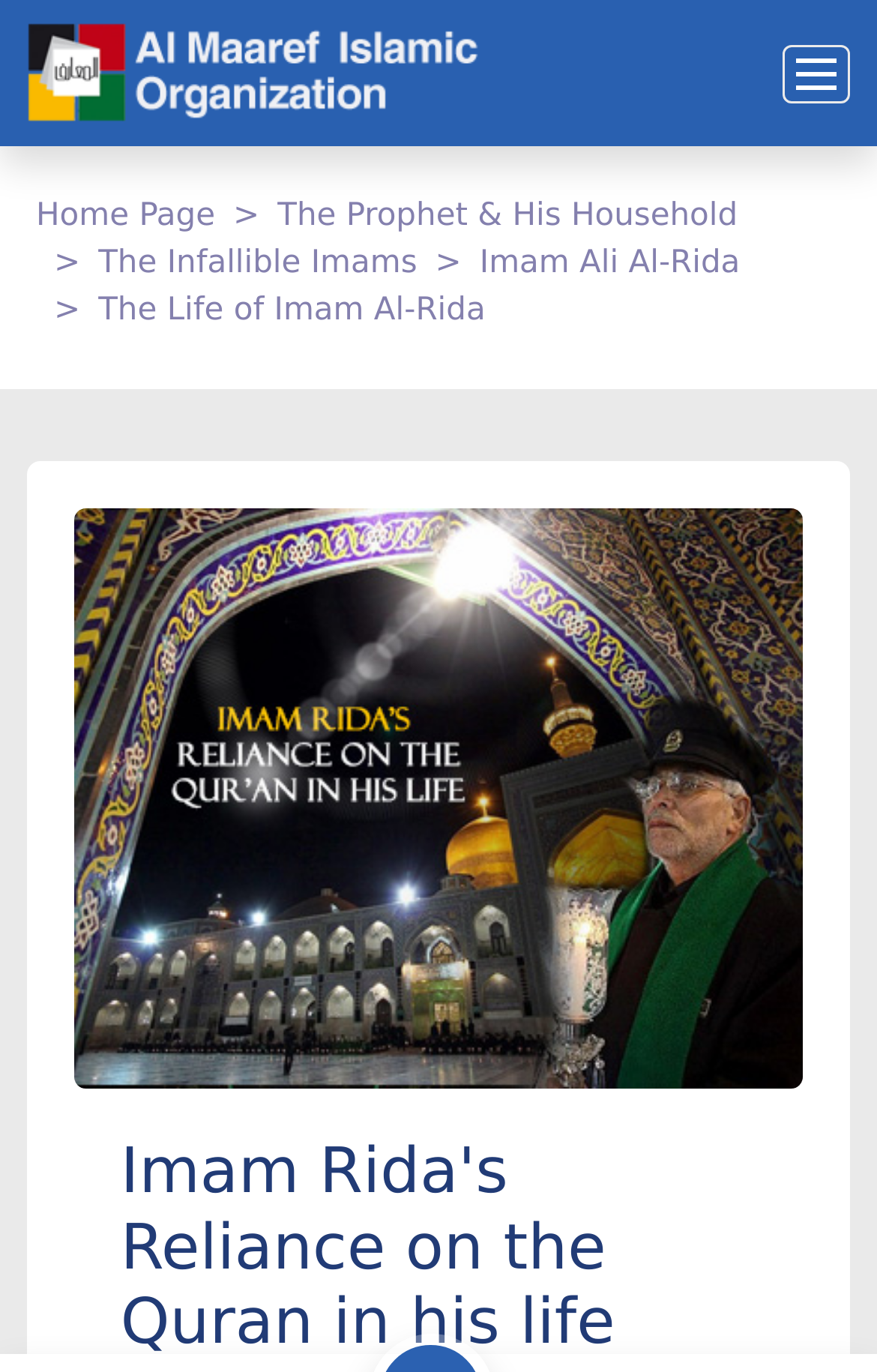Answer the question in a single word or phrase:
What is the current page about?

Imam Rida's life